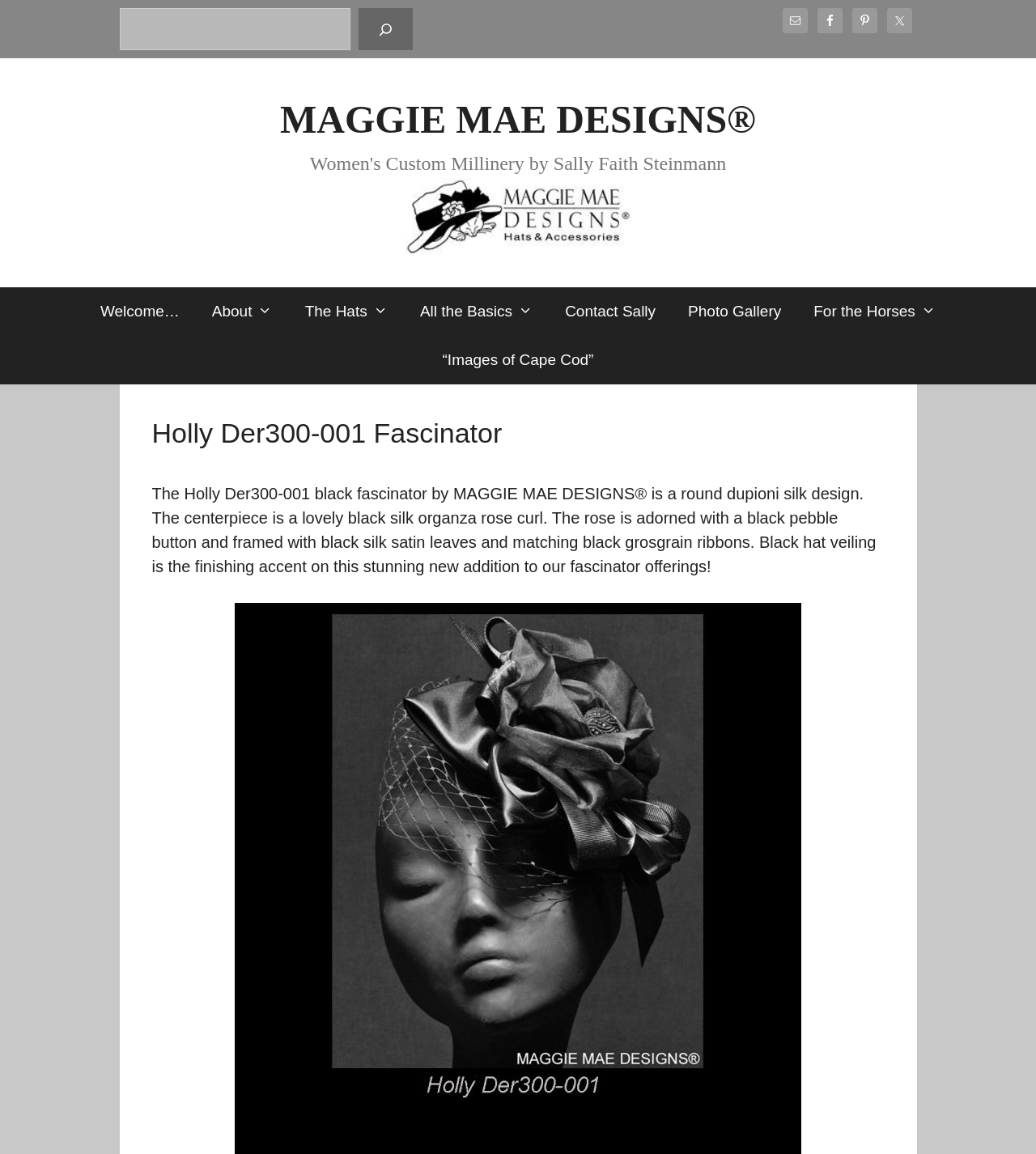Locate the bounding box coordinates of the clickable part needed for the task: "Go to About page".

[0.189, 0.249, 0.279, 0.291]